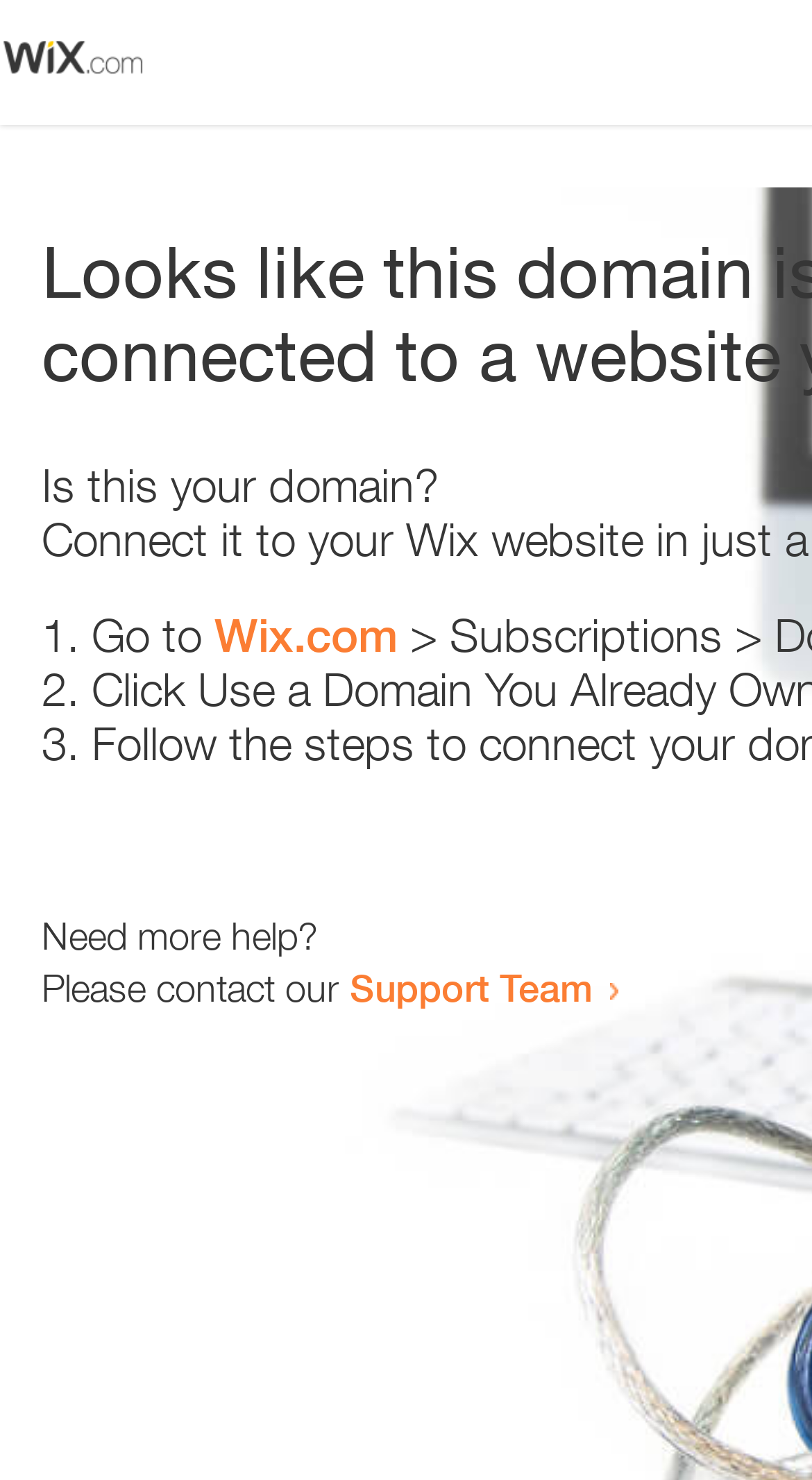How many steps are provided to resolve the issue?
From the image, respond using a single word or phrase.

3